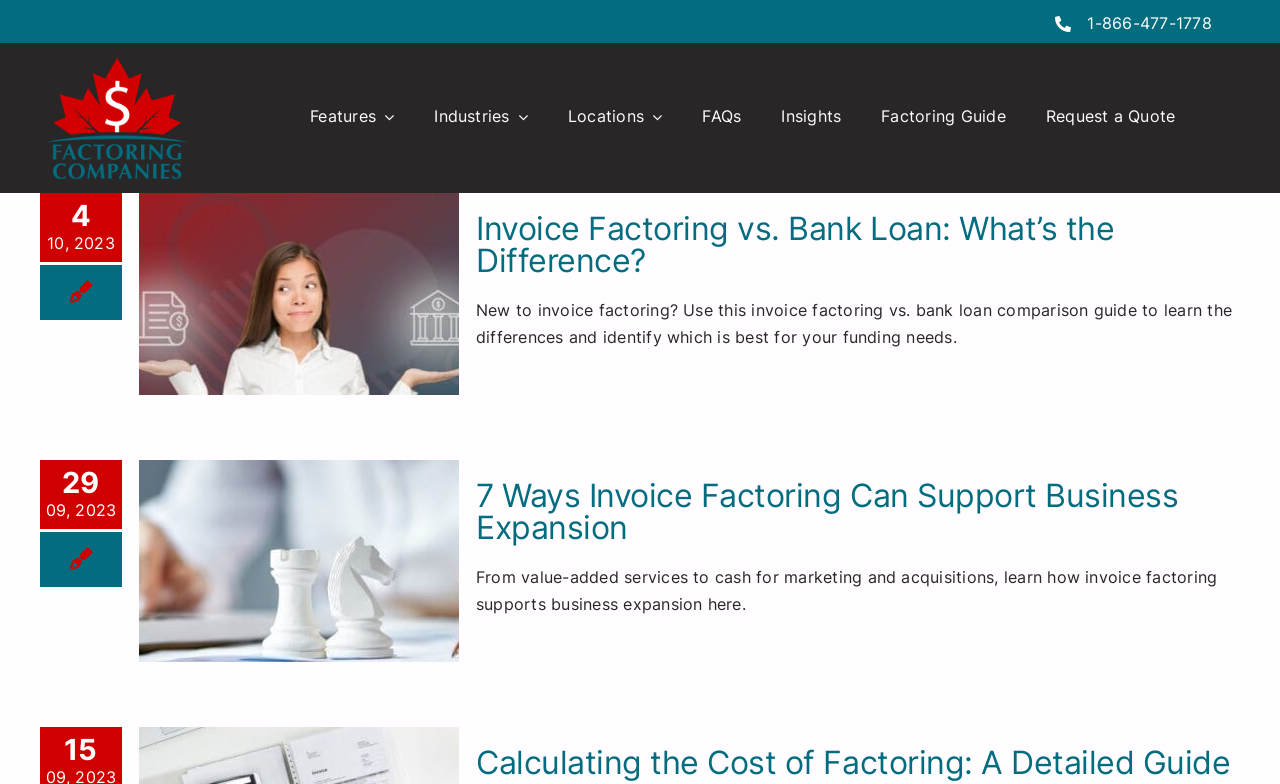Please mark the bounding box coordinates of the area that should be clicked to carry out the instruction: "Sign in".

None